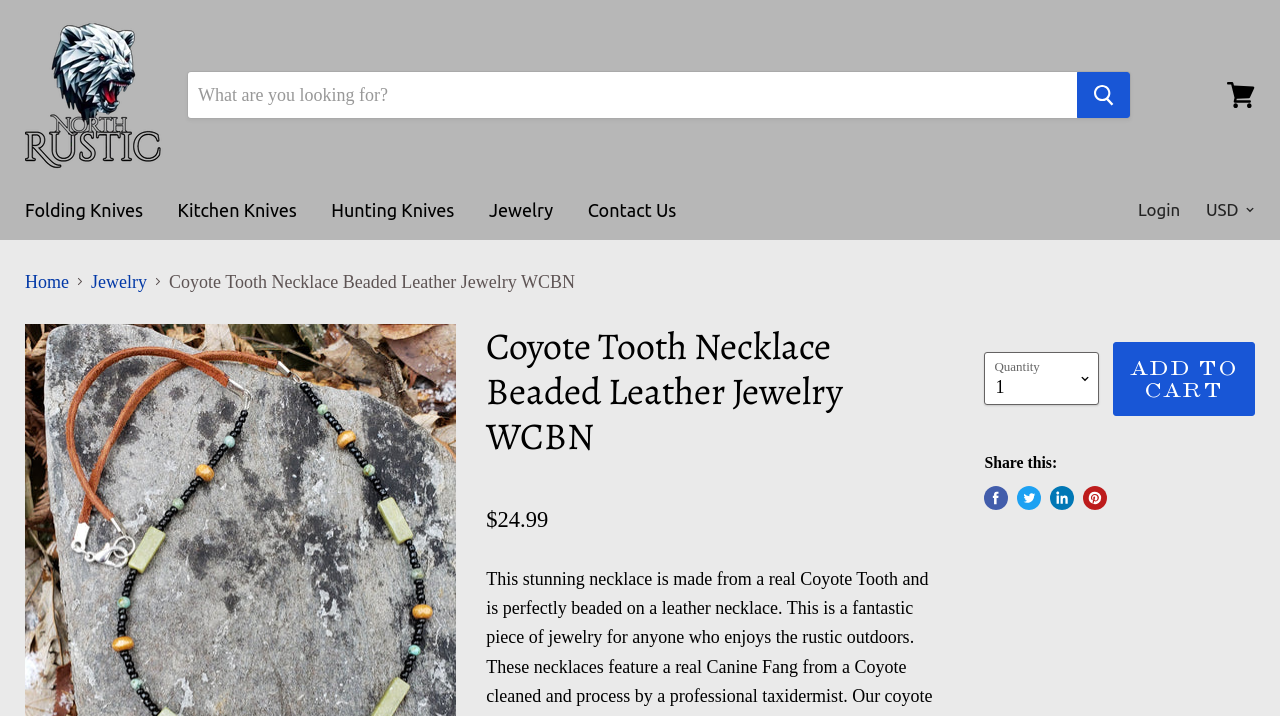What is the current currency used on the website?
Deliver a detailed and extensive answer to the question.

Although there is a combobox 'Change your currency', the current currency used on the website is not explicitly specified.